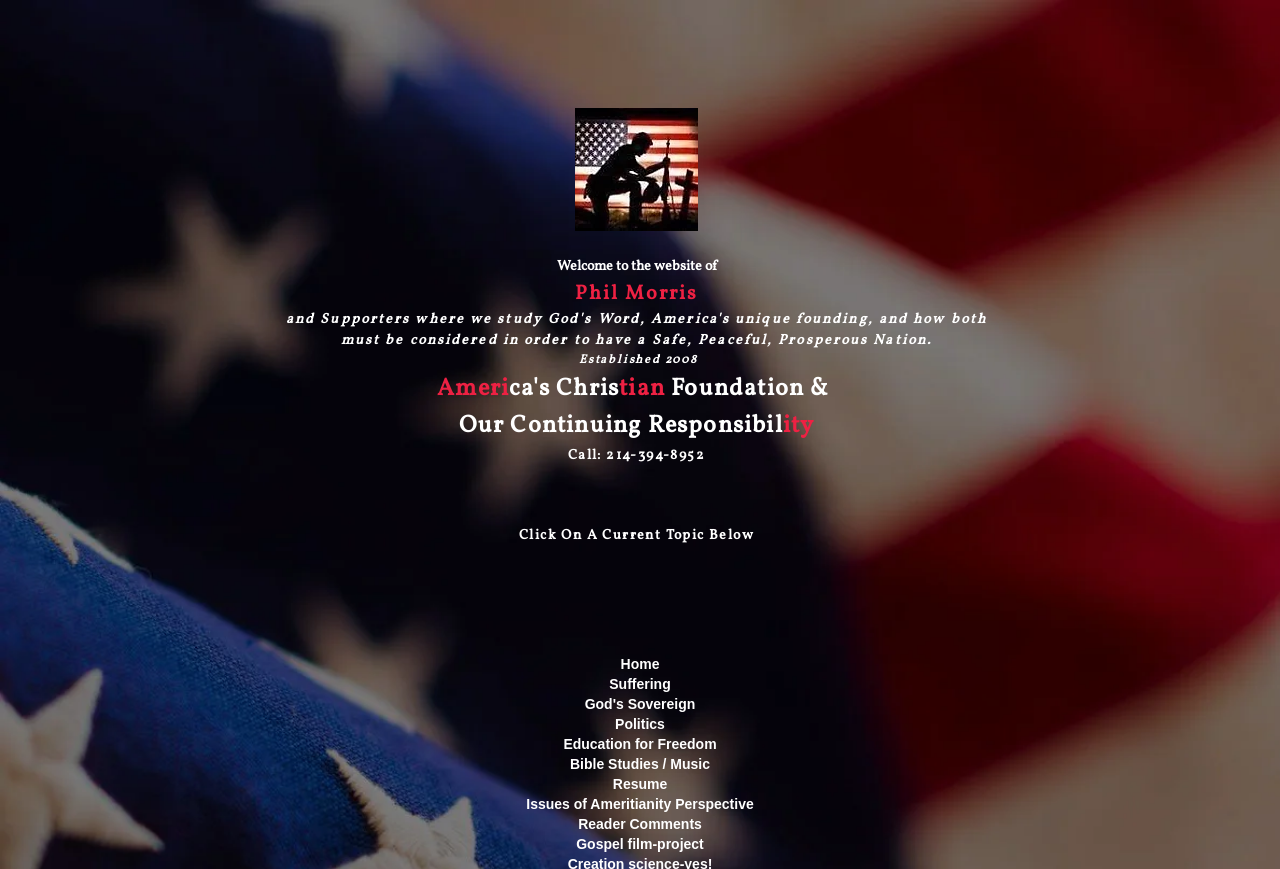Please identify the bounding box coordinates of the element I should click to complete this instruction: 'Call the phone number'. The coordinates should be given as four float numbers between 0 and 1, like this: [left, top, right, bottom].

[0.444, 0.513, 0.551, 0.535]